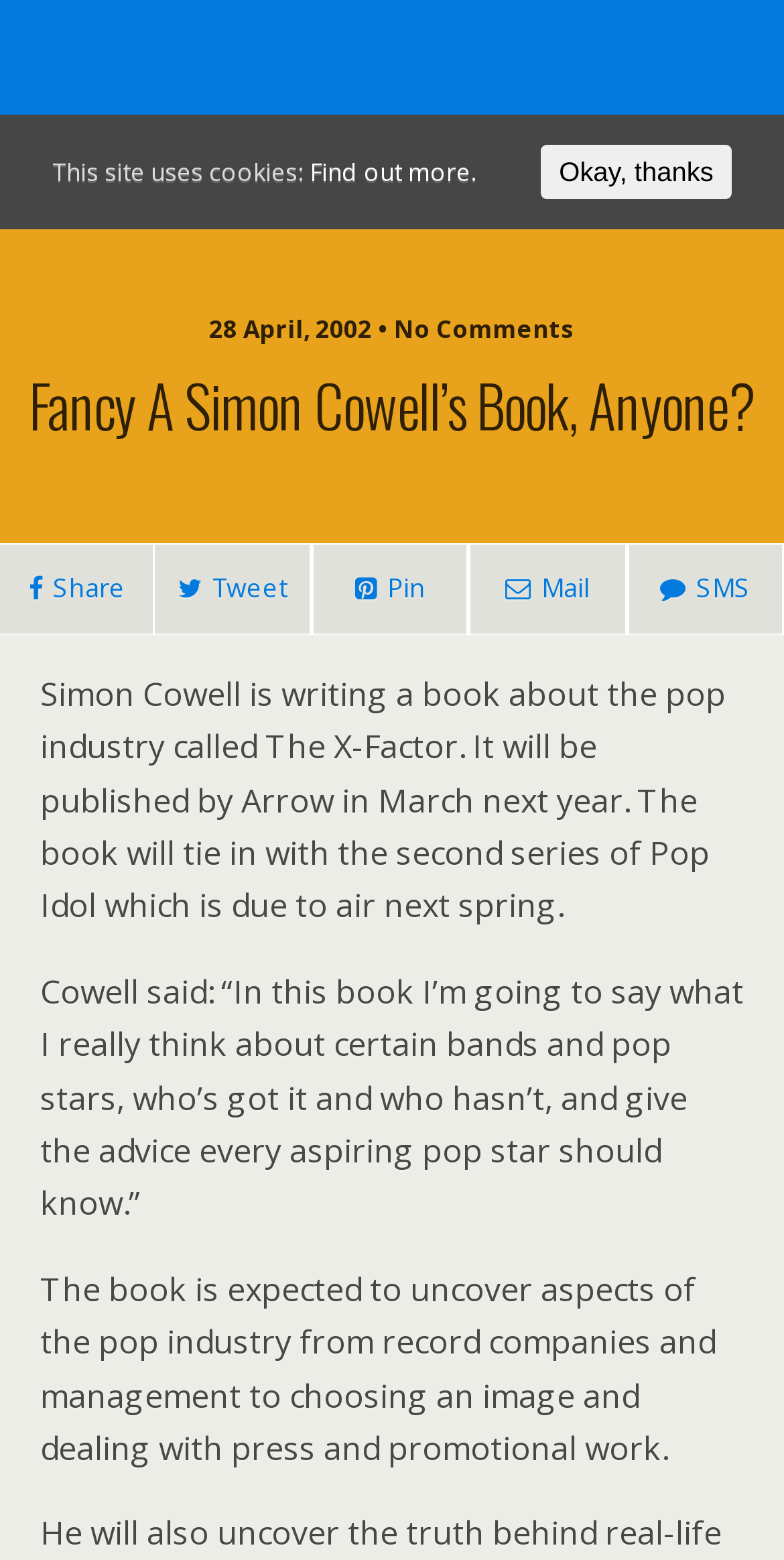Please identify the bounding box coordinates of the region to click in order to complete the task: "Go to Pop-Music.com". The coordinates must be four float numbers between 0 and 1, specified as [left, top, right, bottom].

[0.16, 0.073, 0.84, 0.143]